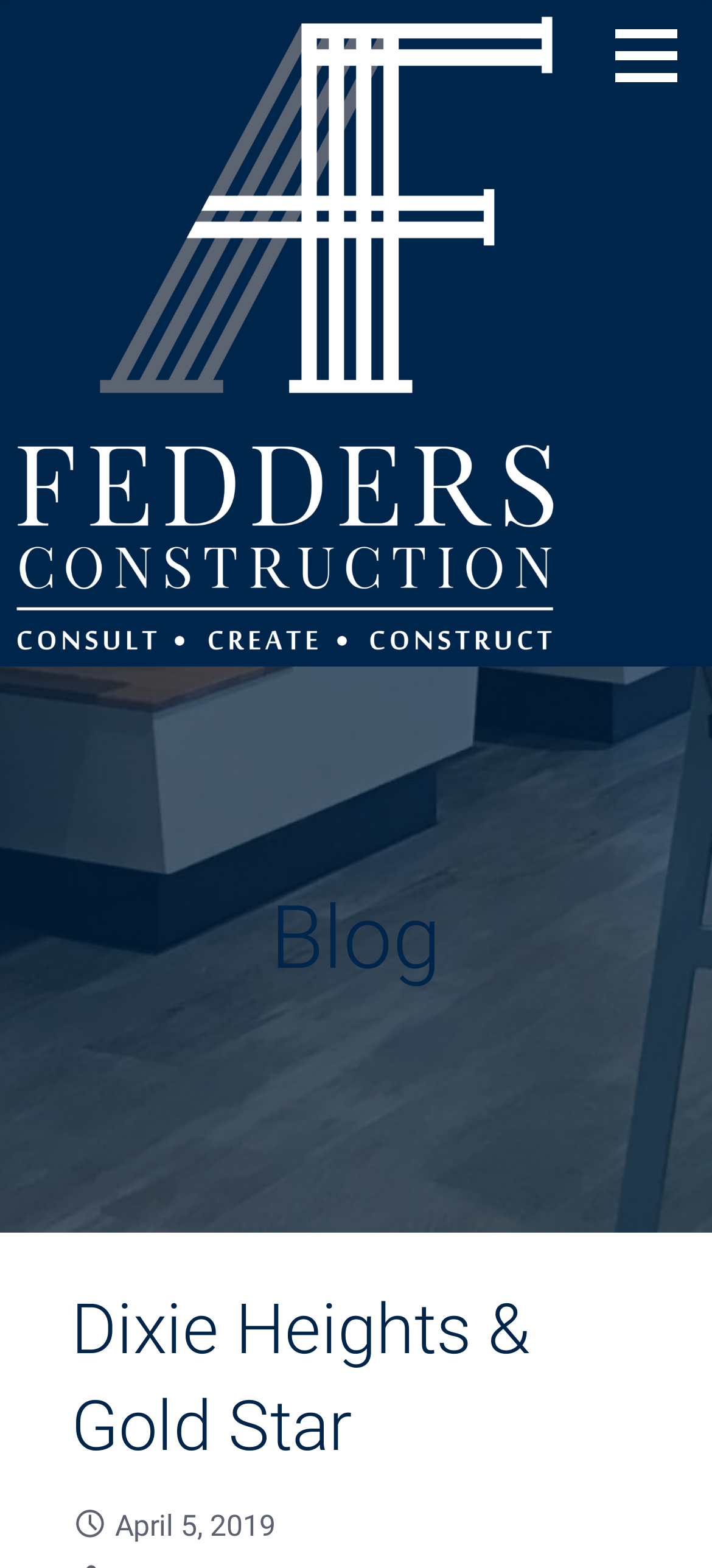Look at the image and write a detailed answer to the question: 
When was the blog post published?

The publication date of the blog post can be found at the bottom of the blog section, where it is written as 'April 5, 2019' in a static text element.